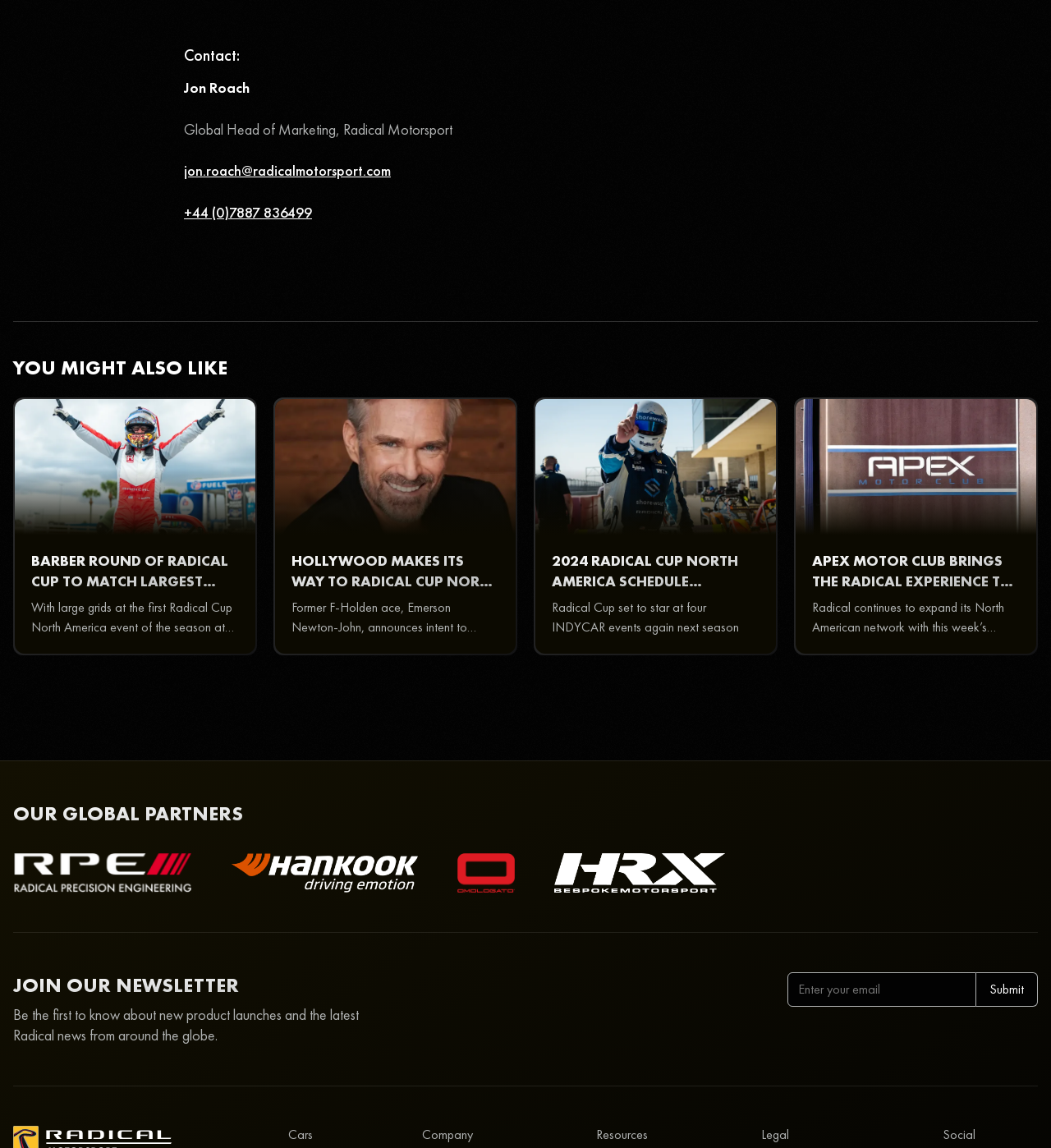Identify the bounding box coordinates for the UI element described as follows: "Dealer portal". Ensure the coordinates are four float numbers between 0 and 1, formatted as [left, top, right, bottom].

[0.568, 0.718, 0.65, 0.736]